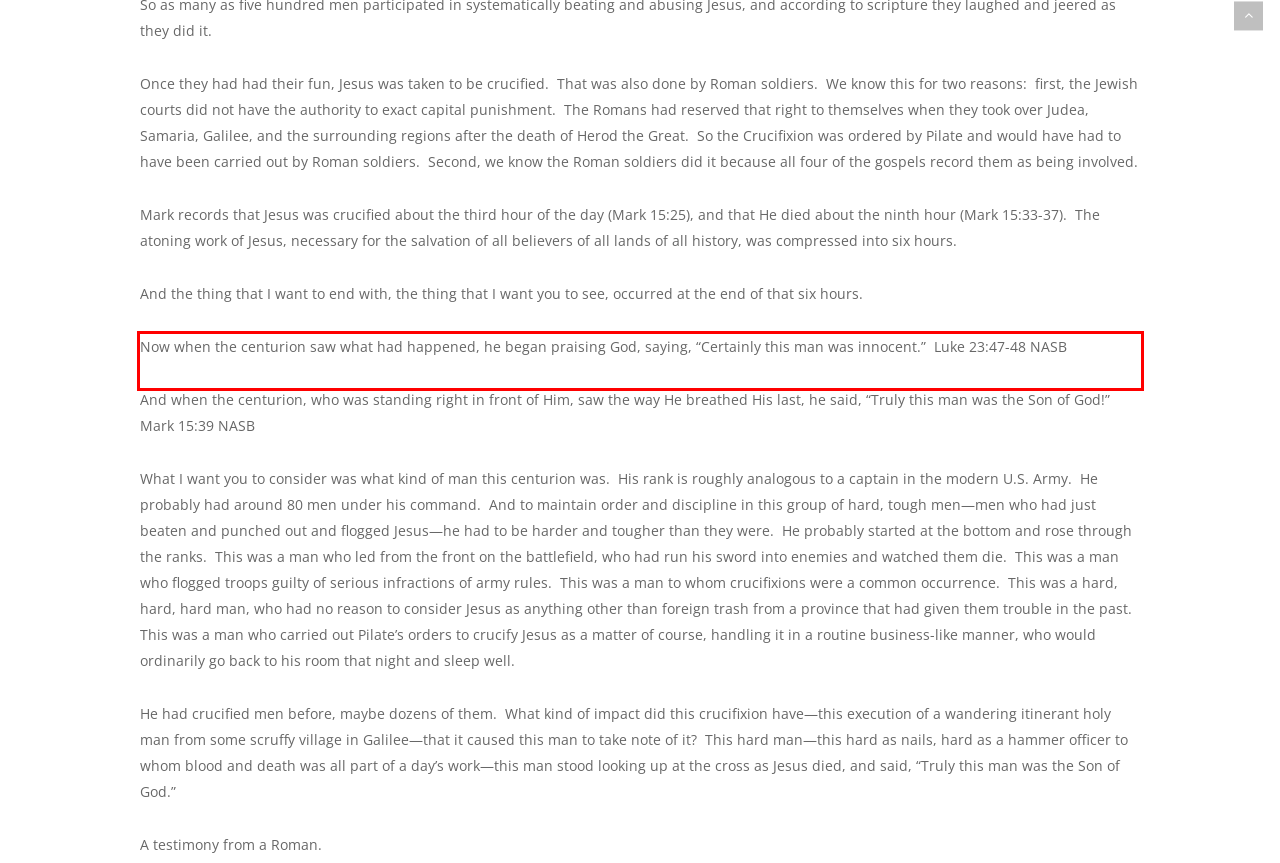Please perform OCR on the UI element surrounded by the red bounding box in the given webpage screenshot and extract its text content.

Now when the centurion saw what had happened, he began praising God, saying, “Certainly this man was innocent.” Luke 23:47-48 NASB